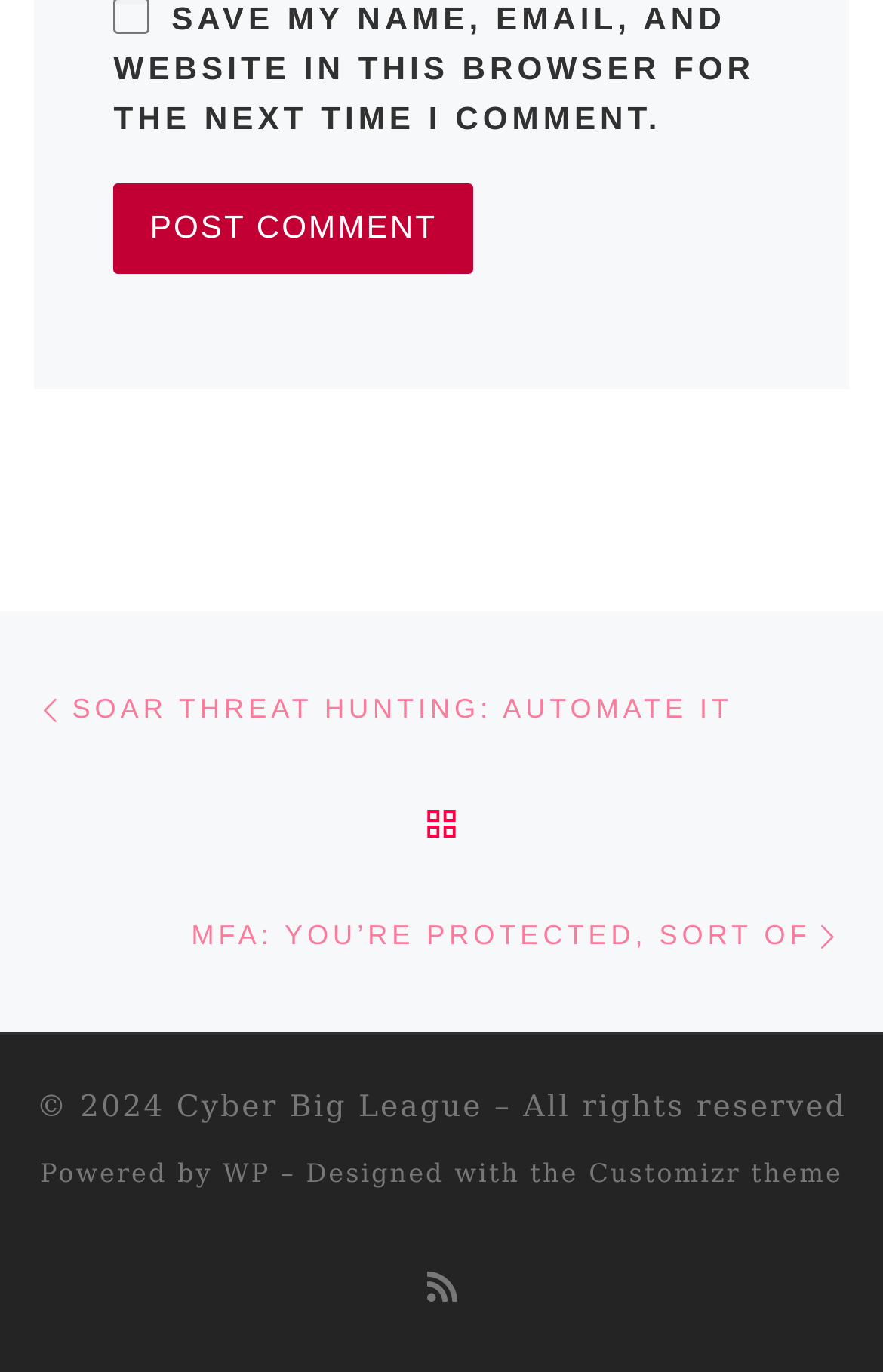Determine the bounding box coordinates in the format (top-left x, top-left y, bottom-right x, bottom-right y). Ensure all values are floating point numbers between 0 and 1. Identify the bounding box of the UI element described by: SOAR Threat Hunting: Automate It

[0.038, 0.475, 0.83, 0.558]